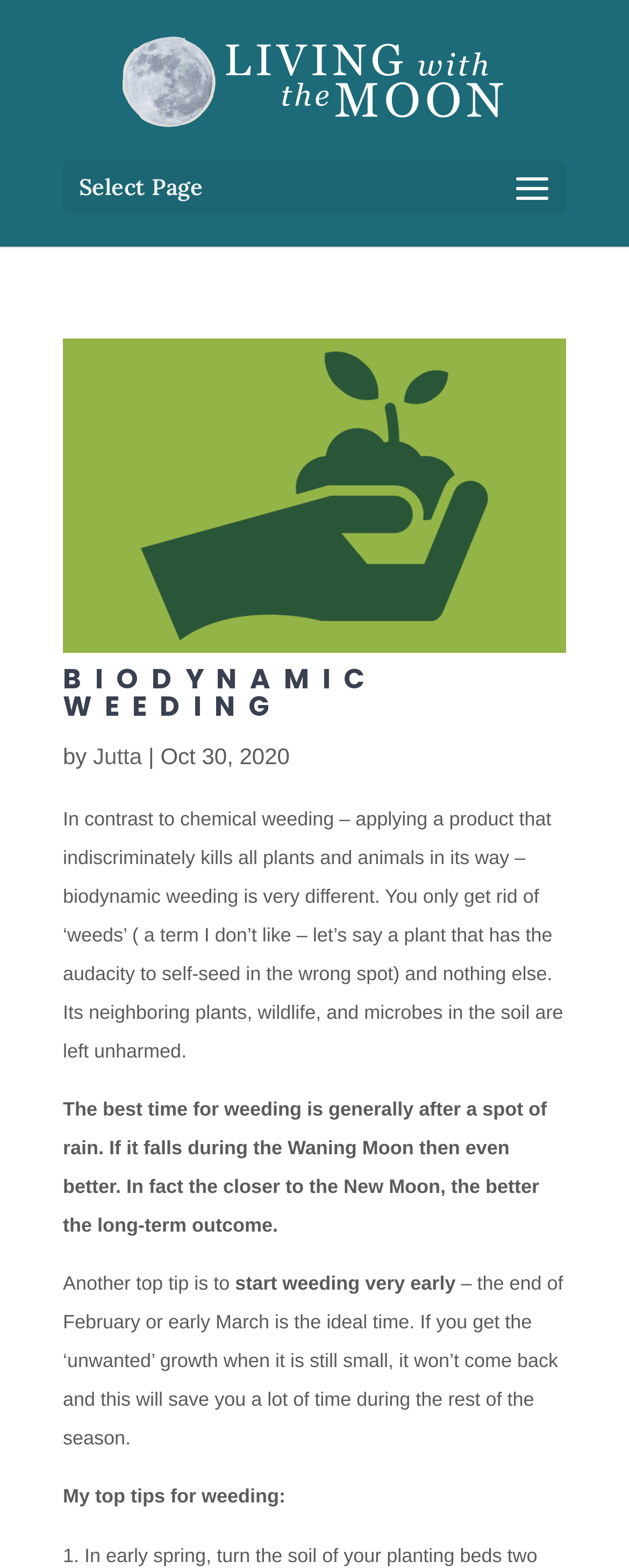Identify the bounding box coordinates of the HTML element based on this description: "parent_node: BIODYNAMIC WEEDING".

[0.1, 0.405, 0.9, 0.419]